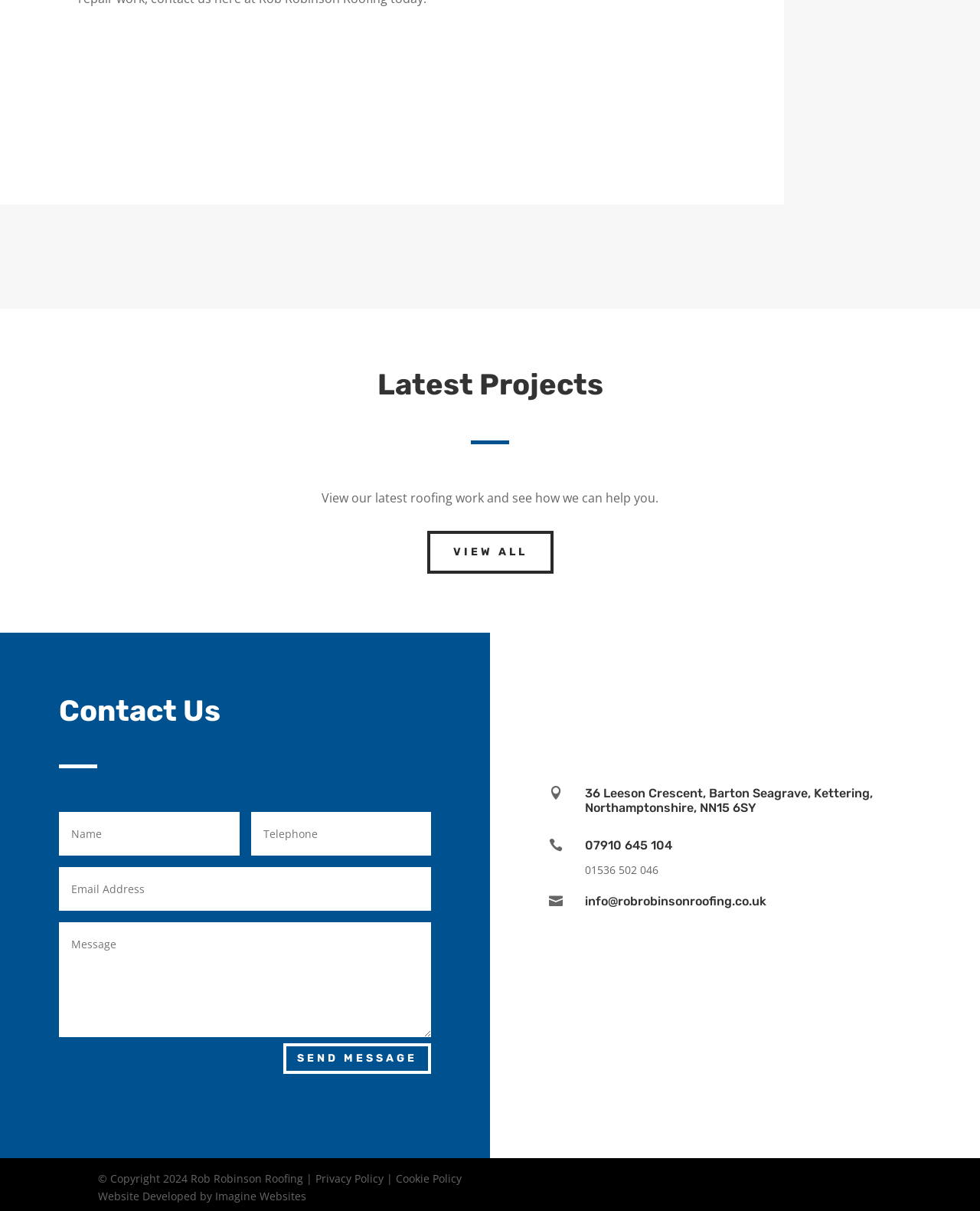Determine the bounding box coordinates of the clickable region to carry out the instruction: "View all projects".

[0.436, 0.439, 0.564, 0.474]